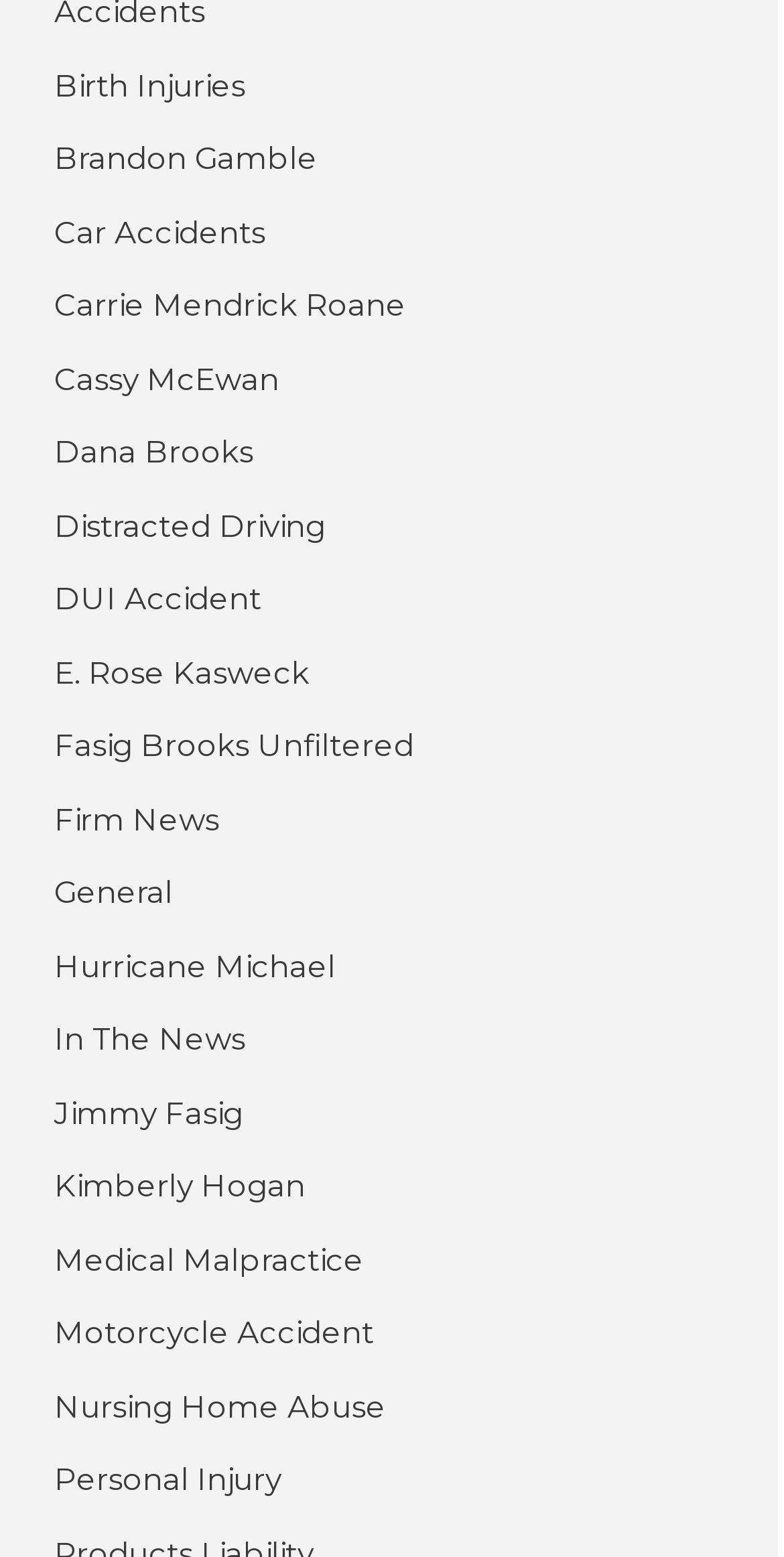What is the last link on the webpage?
Using the picture, provide a one-word or short phrase answer.

Personal Injury